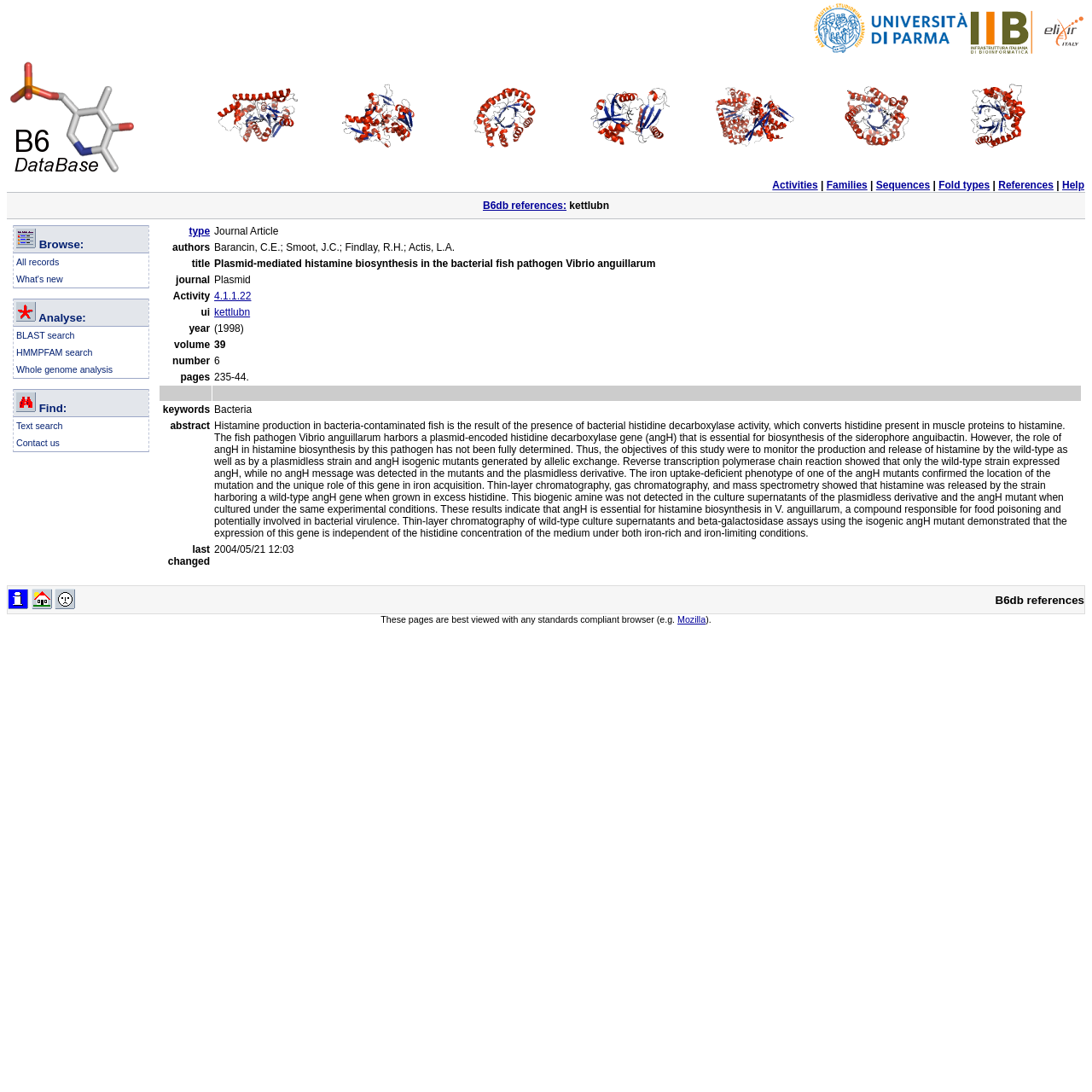Describe the entire webpage, focusing on both content and design.

This webpage appears to be a database or repository for B6-dependent enzymes, specifically focused on activities, families, sequences, and fold types. 

At the top of the page, there is a logo section with two images, one for the University of Parma and another for Elixir Italy. 

Below the logo section, there is a table with seven columns, each representing a different fold type (I to VII). Each column contains an image and a label corresponding to the fold type.

Underneath the fold type table, there is a navigation menu with links to different sections of the database, including Activities, Families, Sequences, Fold types, References, and Help.

The main content of the page is divided into three sections. The first section has a title "B6db references: kettlubn" and contains a link to the references.

The second section is a table with three columns, each containing a set of links and images. The first column has links to browse and analyze data, including All records, What's new, and other options. The second column has links to analyze data using different tools, such as BLAST search, HMMPFAM search, and Whole genome analysis. The third column has links to search for specific data, including Text search and Contact us.

Overall, this webpage appears to be a comprehensive database for B6-dependent enzymes, providing various tools and options for users to explore and analyze the data.